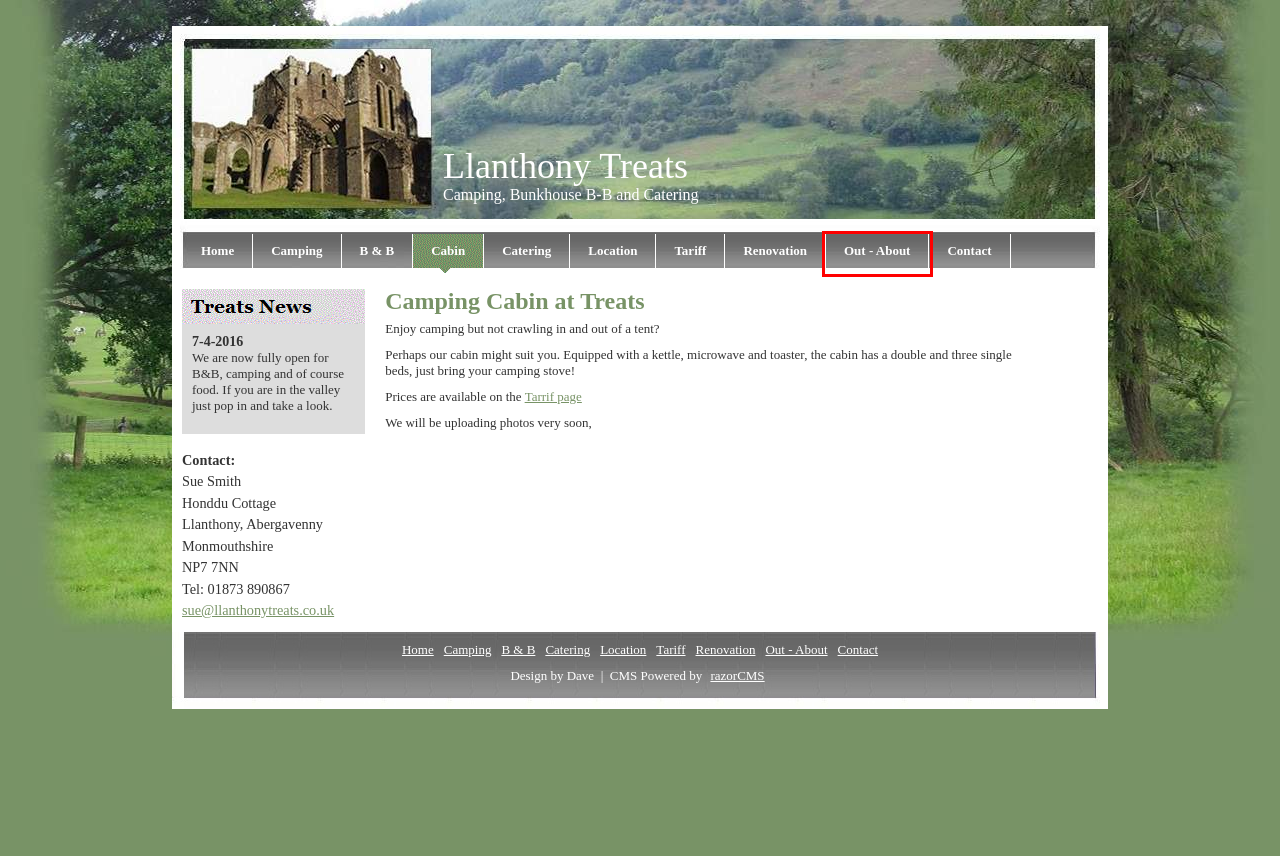You have a screenshot of a webpage with a red bounding box around an element. Select the webpage description that best matches the new webpage after clicking the element within the red bounding box. Here are the descriptions:
A. Llanthony Treats; - Bunkhouse B&B
B. Llanthony Treats; - Catering
C. Llanthony Treats; - Treats Tariff
D. Llanthony Treats; - Out and About
E. Llanthony Treats; - Contact Us
F. Llanthony Treats; - Location
G. Llanthony Treats; - Riverside Camping
H. Llanthony Treats; - The Renovation

D